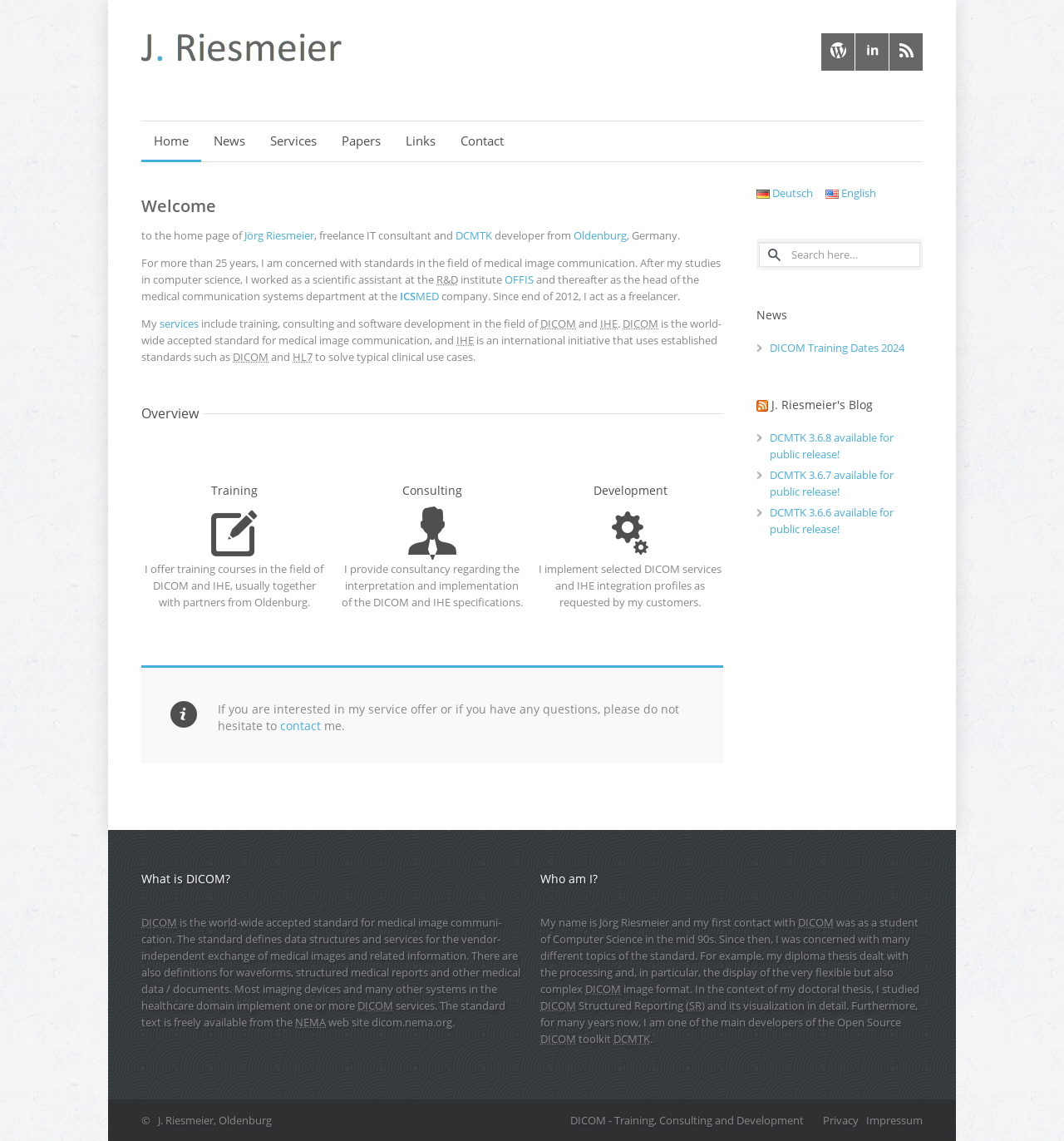Identify the bounding box coordinates of the region I need to click to complete this instruction: "Click the RSS J. Riesmeier's Blog link".

[0.725, 0.348, 0.82, 0.362]